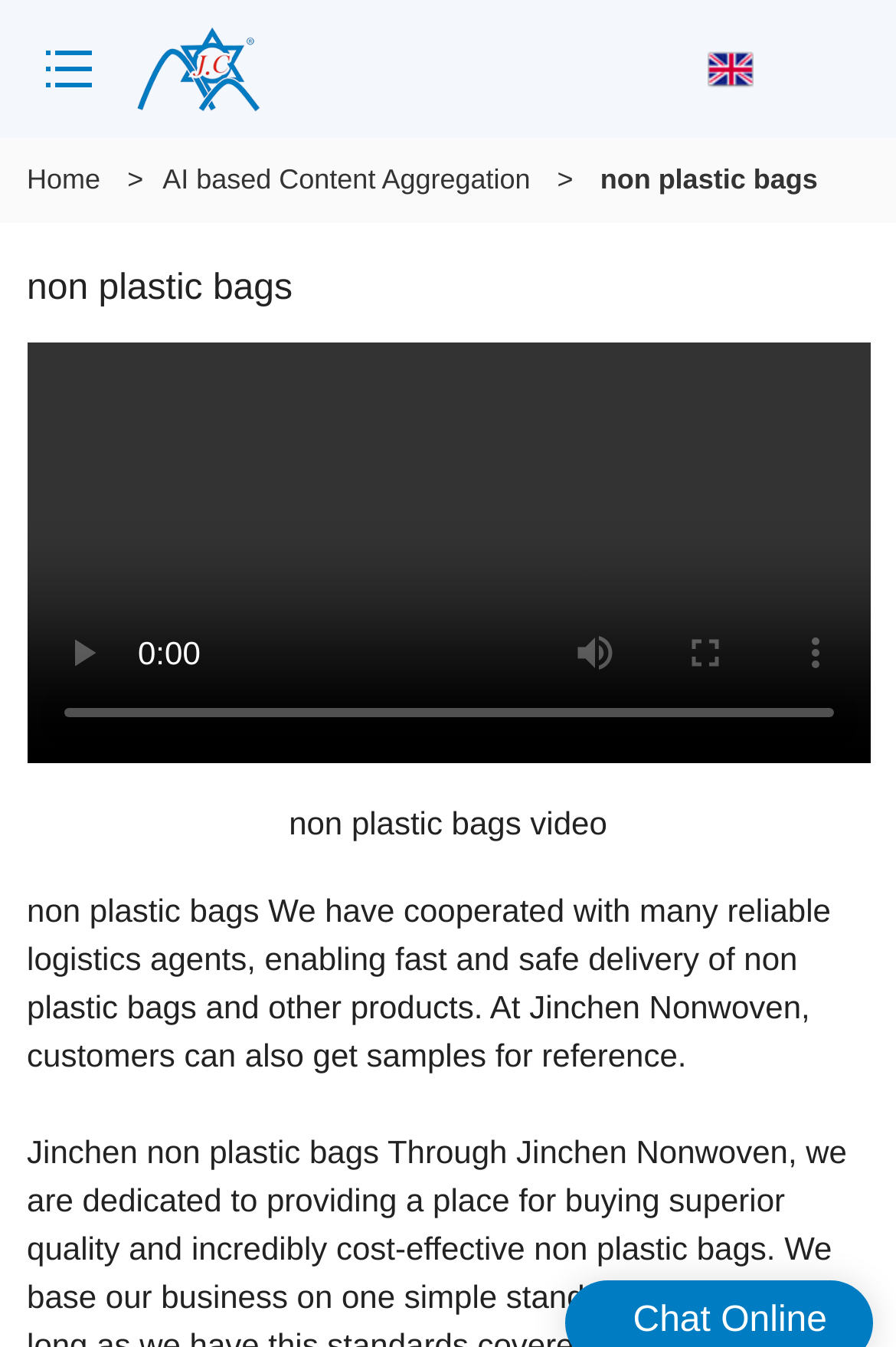Answer this question using a single word or a brief phrase:
What is the product being showcased?

non plastic bags